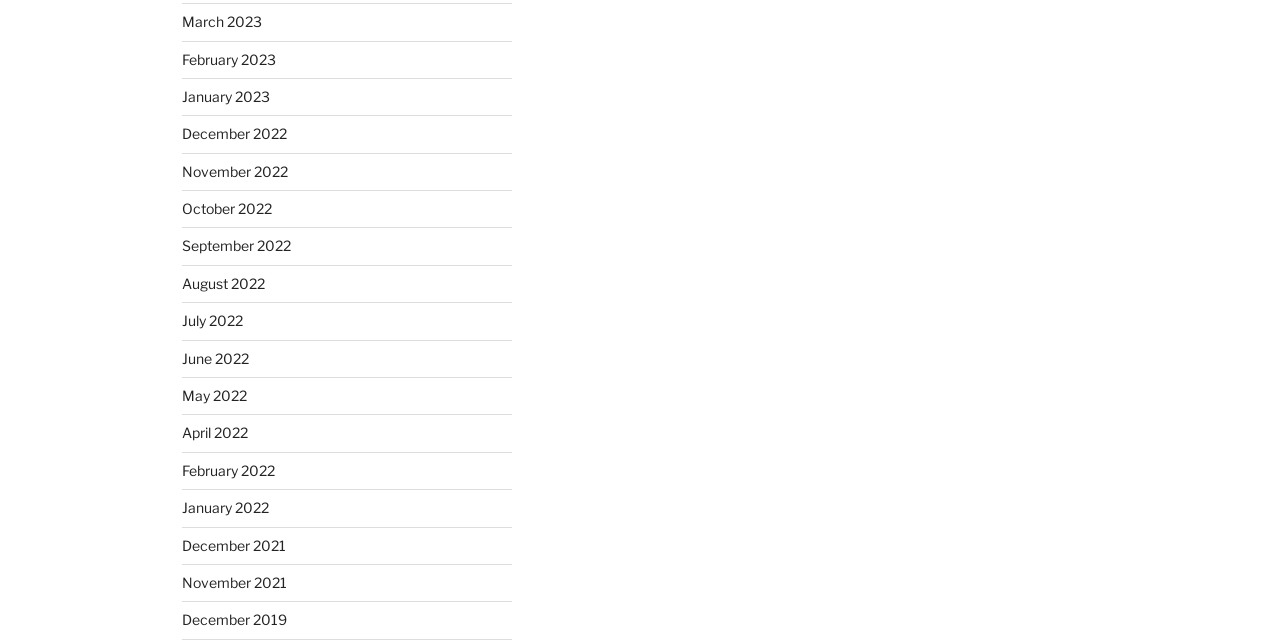Please locate the bounding box coordinates of the element that should be clicked to achieve the given instruction: "View January 2023".

[0.142, 0.137, 0.211, 0.163]